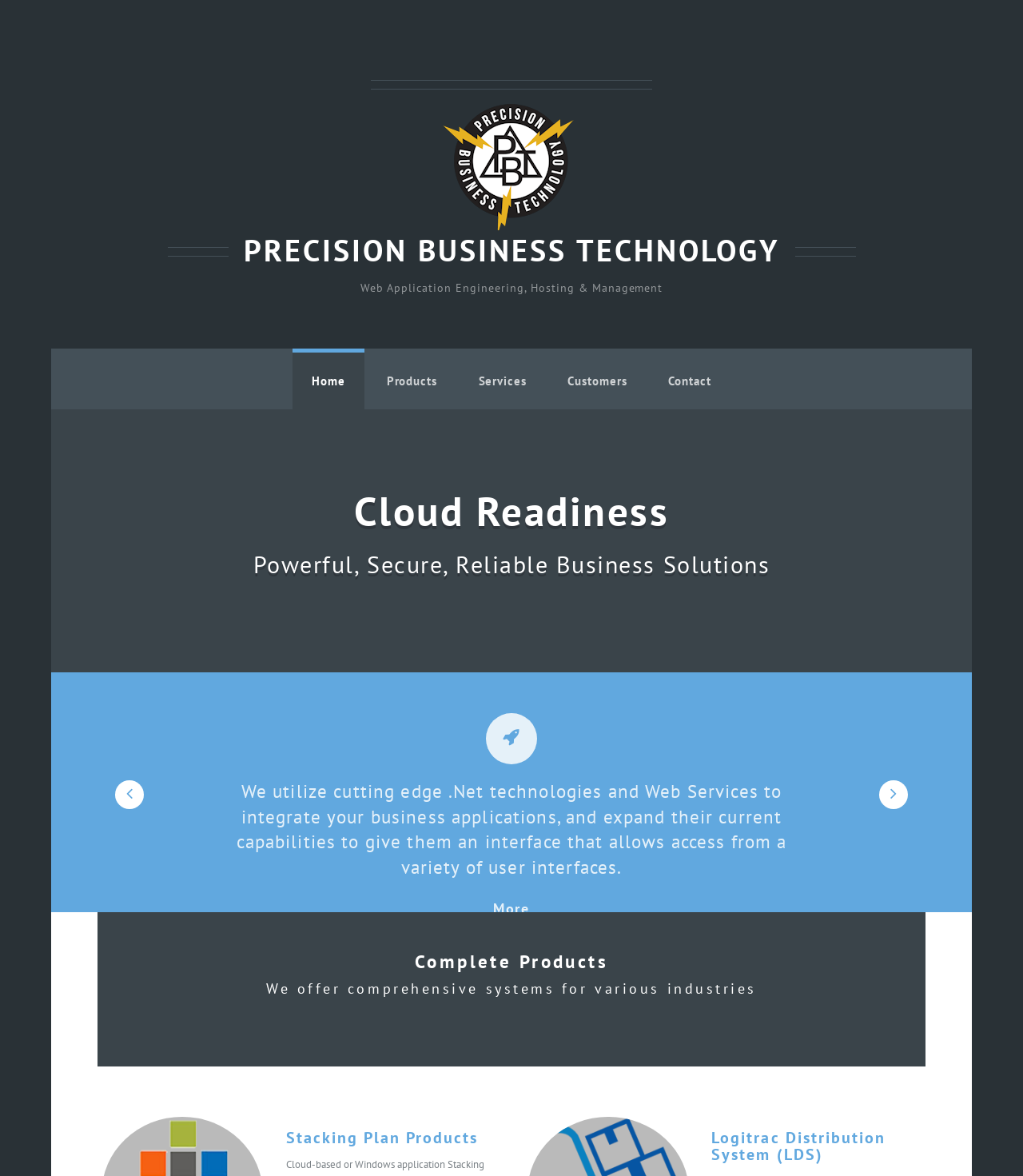Your task is to find and give the main heading text of the webpage.

PRECISION BUSINESS TECHNOLOGY